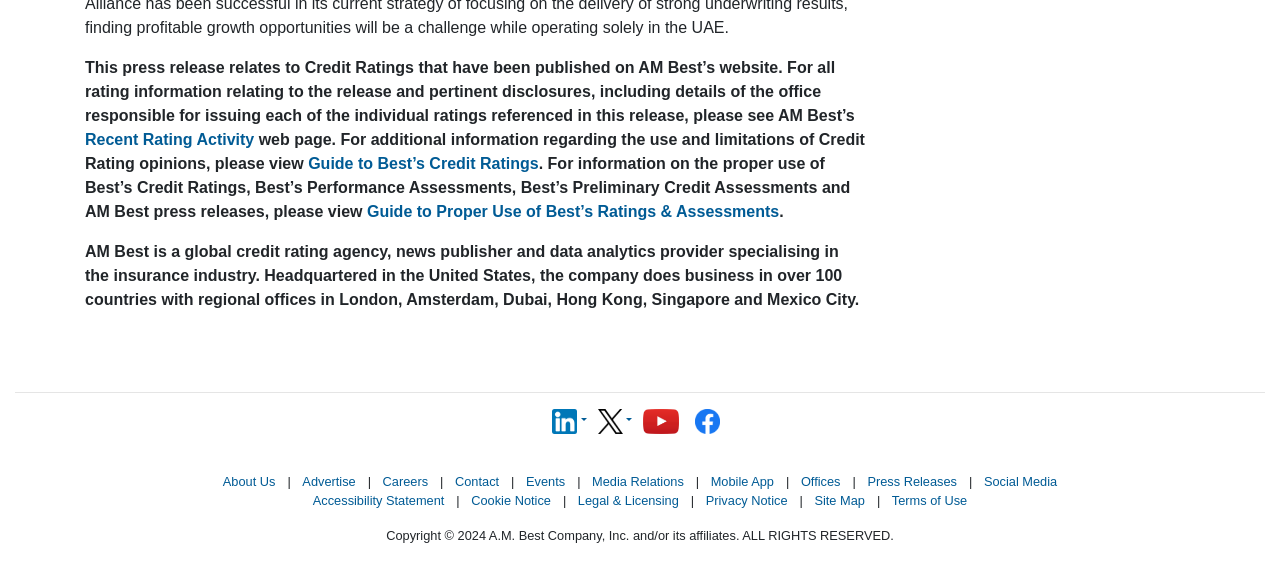Specify the bounding box coordinates (top-left x, top-left y, bottom-right x, bottom-right y) of the UI element in the screenshot that matches this description: alt="Follow us on X"

[0.467, 0.734, 0.5, 0.761]